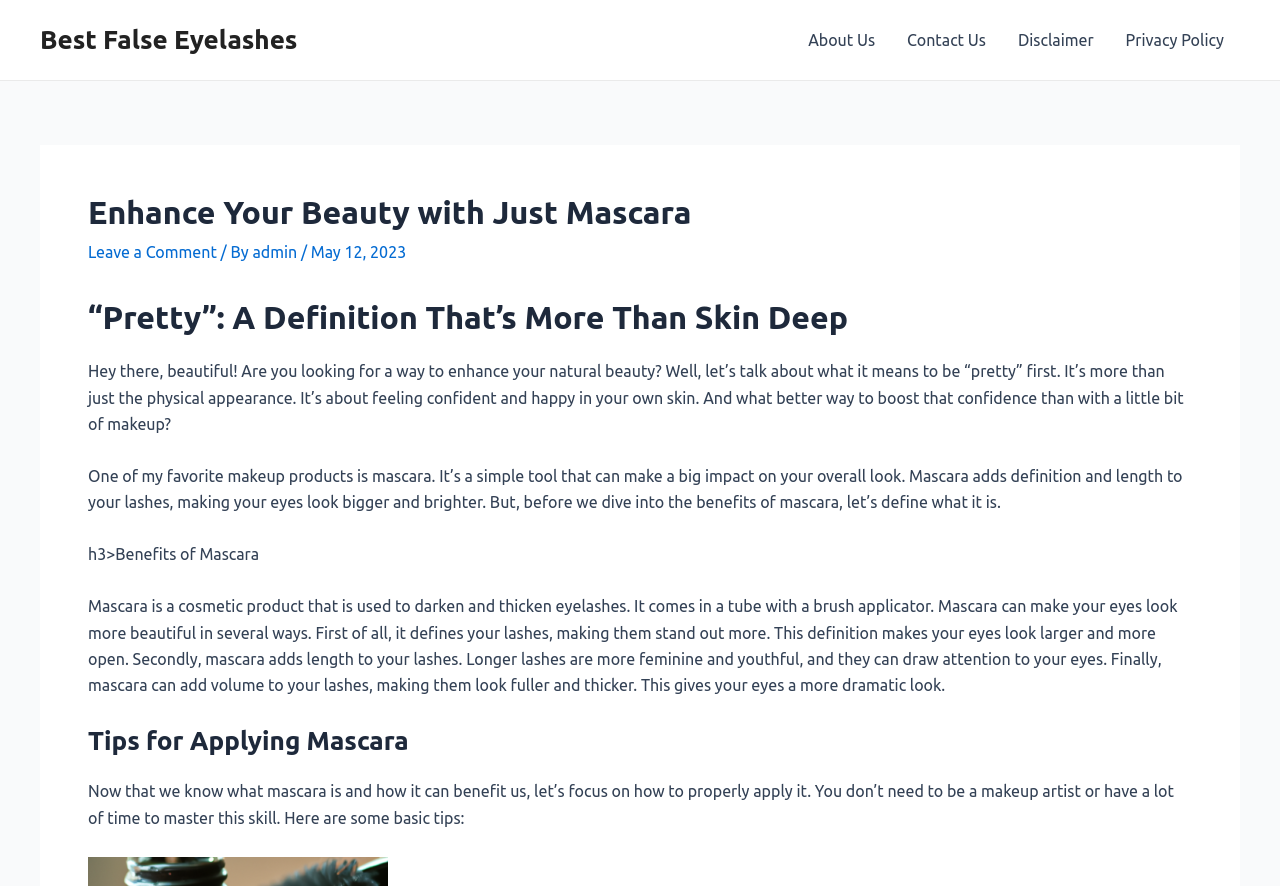What is the title of the second heading?
Refer to the screenshot and answer in one word or phrase.

“Pretty”: A Definition That’s More Than Skin Deep